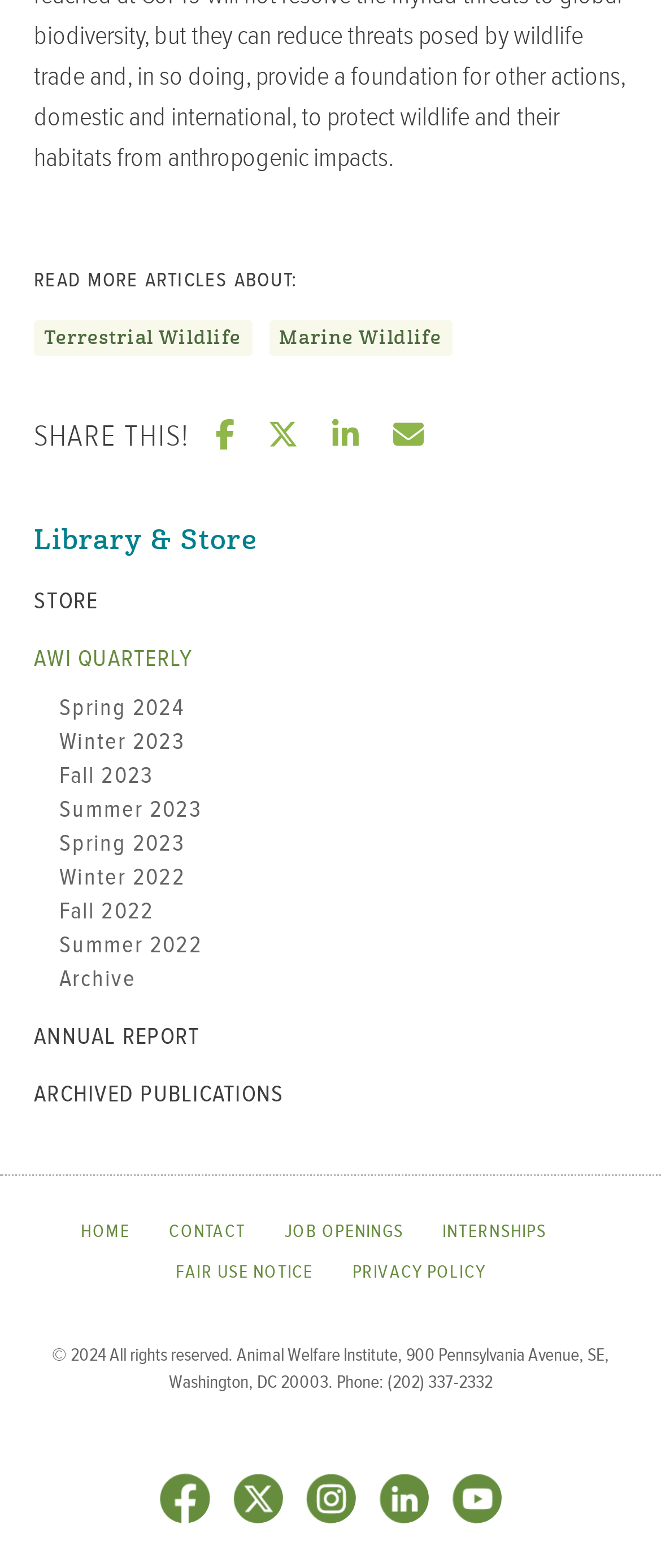For the following element description, predict the bounding box coordinates in the format (top-left x, top-left y, bottom-right x, bottom-right y). All values should be floating point numbers between 0 and 1. Description: tweet

[0.405, 0.267, 0.451, 0.289]